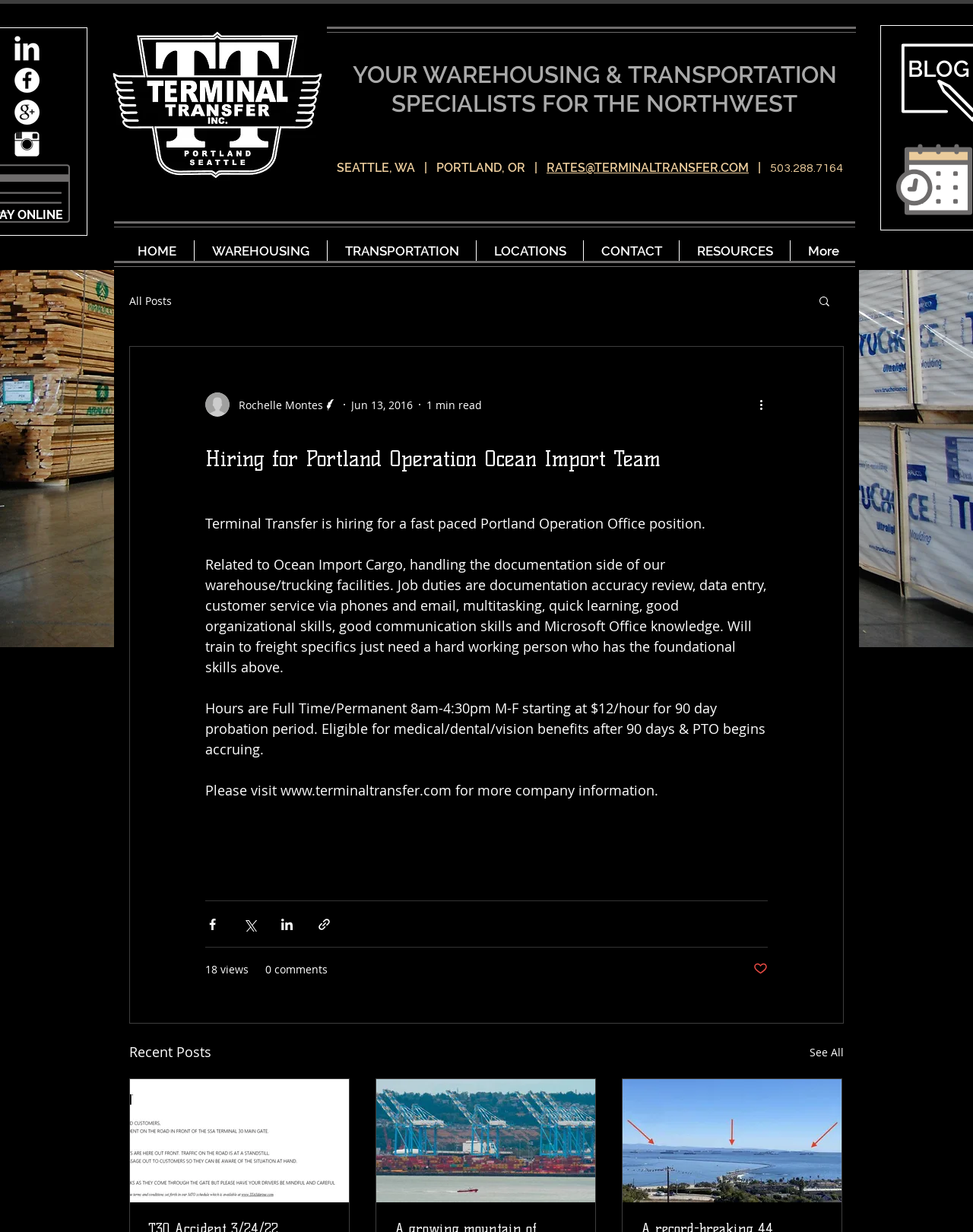Pinpoint the bounding box coordinates of the element to be clicked to execute the instruction: "Visit the company website".

[0.211, 0.634, 0.677, 0.649]